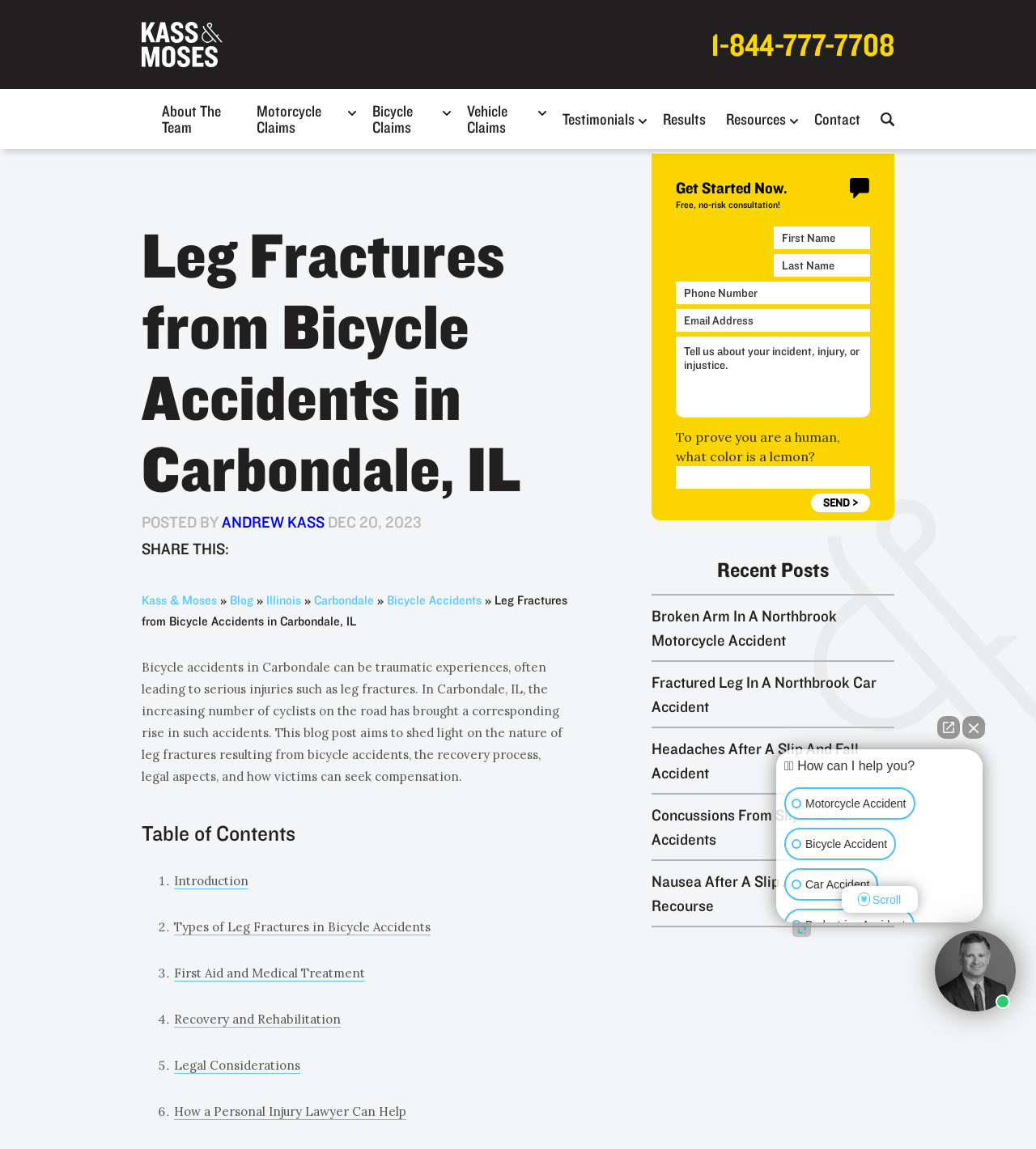How many recent posts are listed?
From the details in the image, answer the question comprehensively.

The recent posts are listed in the Primary Sidebar section, and there are 5 posts listed: Broken Arm In A Northbrook Motorcycle Accident, Fractured Leg In A Northbrook Car Accident, Headaches After A Slip And Fall Accident, Concussions From Slip And Fall Accidents, and Nausea After A Slip And Fall: Legal Recourse.